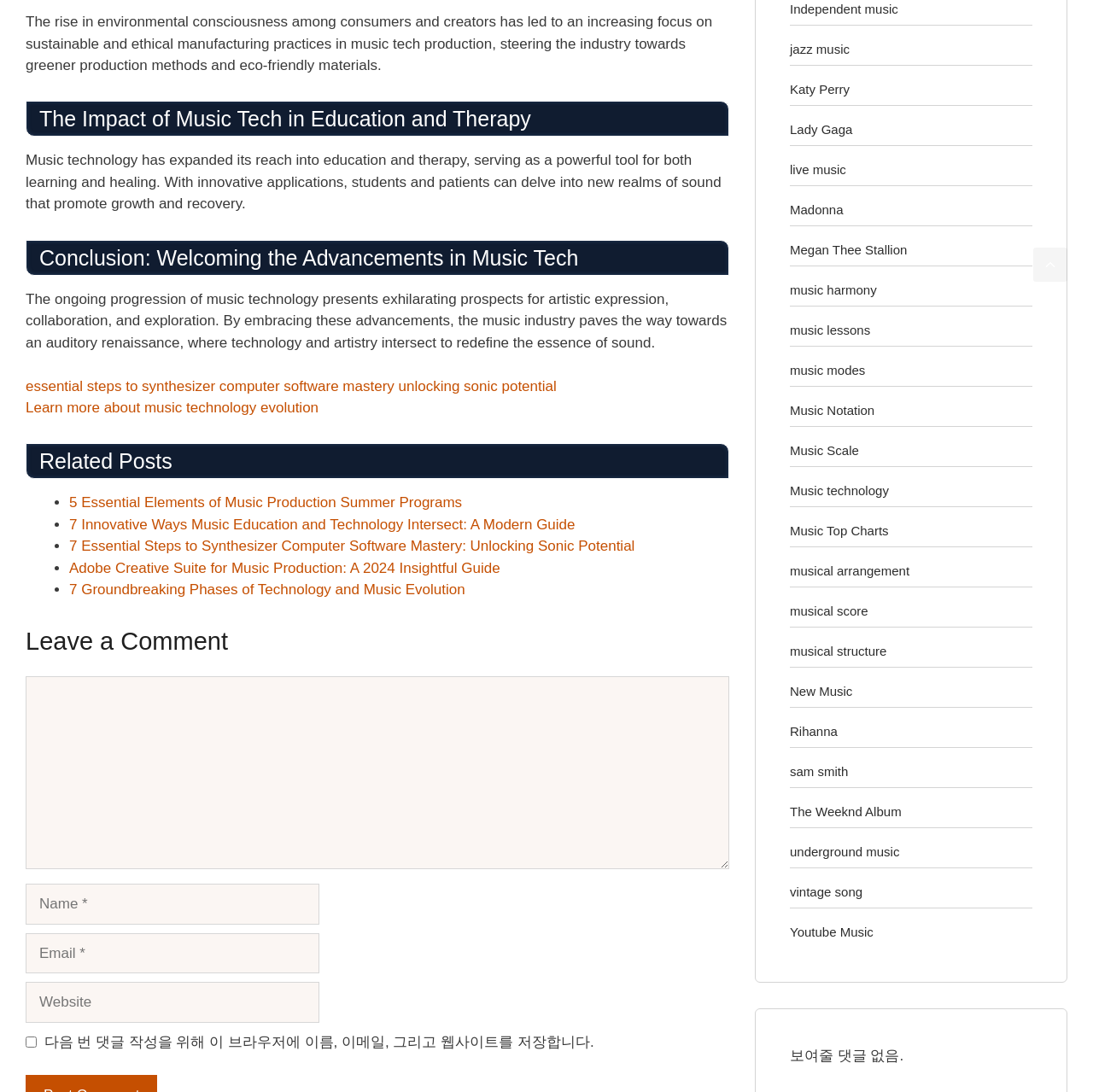Locate the bounding box of the UI element based on this description: "parent_node: Comment name="author" placeholder="Name *"". Provide four float numbers between 0 and 1 as [left, top, right, bottom].

[0.023, 0.809, 0.292, 0.846]